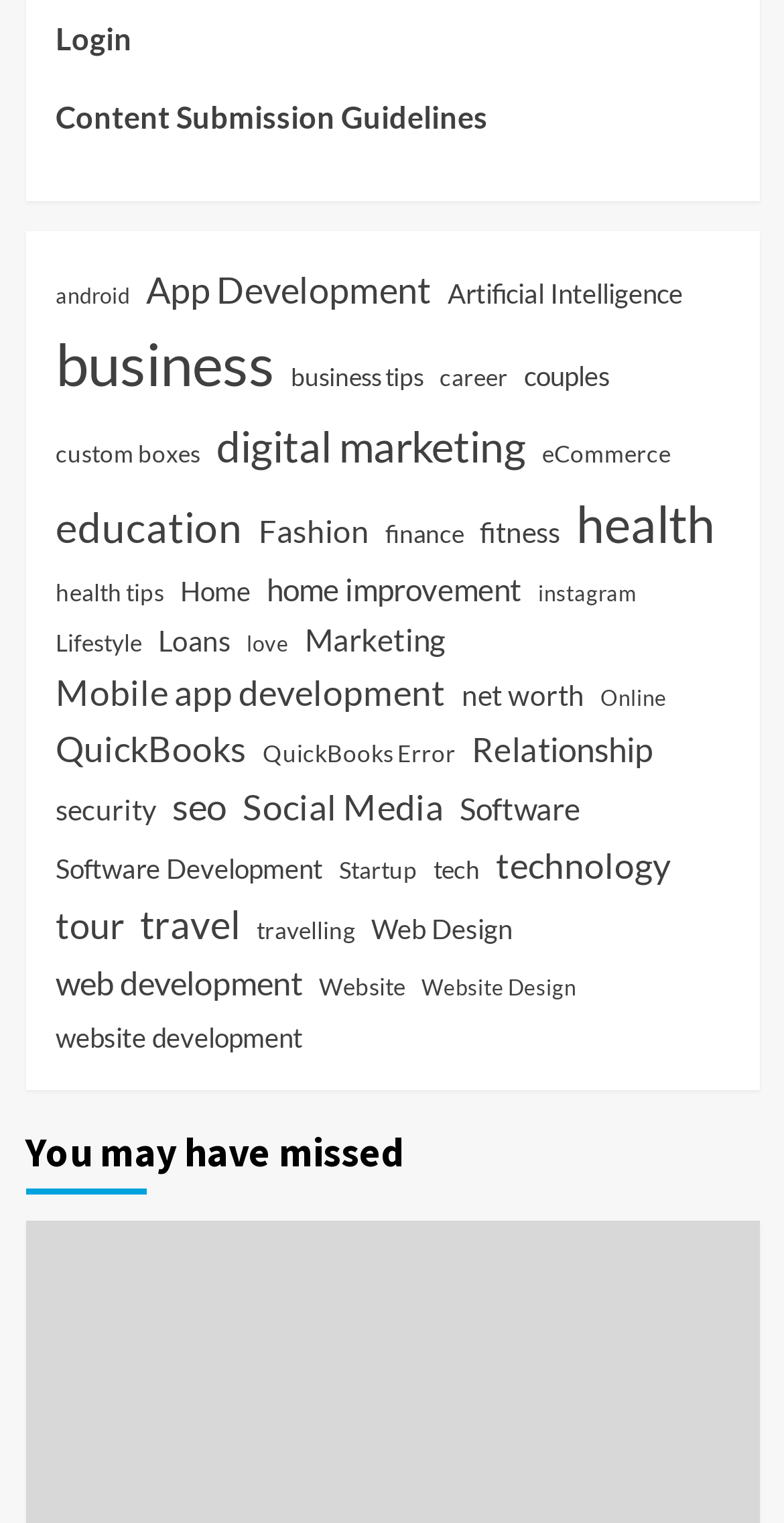Please identify the bounding box coordinates of the clickable area that will fulfill the following instruction: "View Content Submission Guidelines". The coordinates should be in the format of four float numbers between 0 and 1, i.e., [left, top, right, bottom].

[0.071, 0.06, 0.929, 0.112]